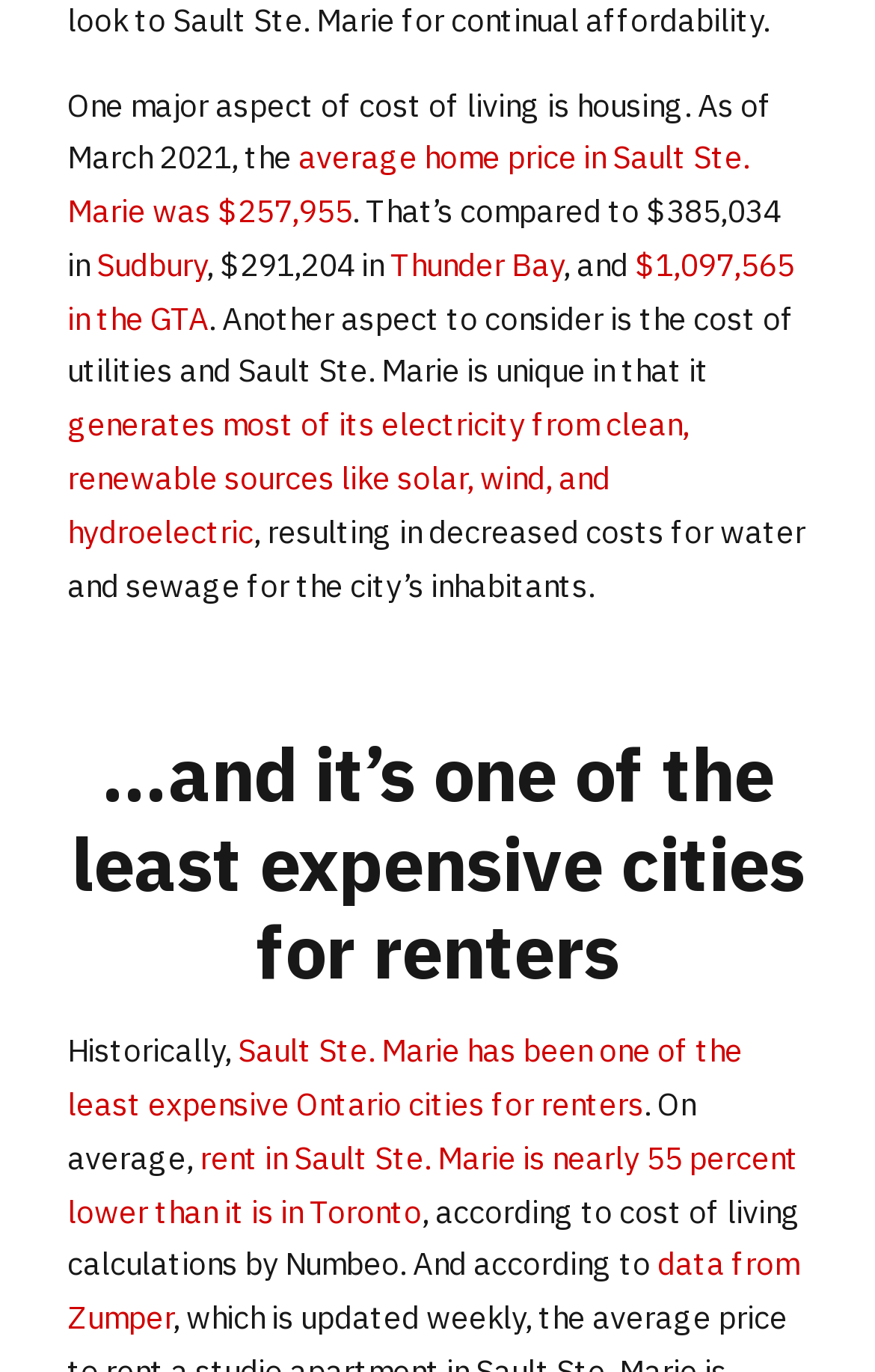From the element description $1,097,565 in the GTA, predict the bounding box coordinates of the UI element. The coordinates must be specified in the format (top-left x, top-left y, bottom-right x, bottom-right y) and should be within the 0 to 1 range.

[0.077, 0.178, 0.908, 0.246]